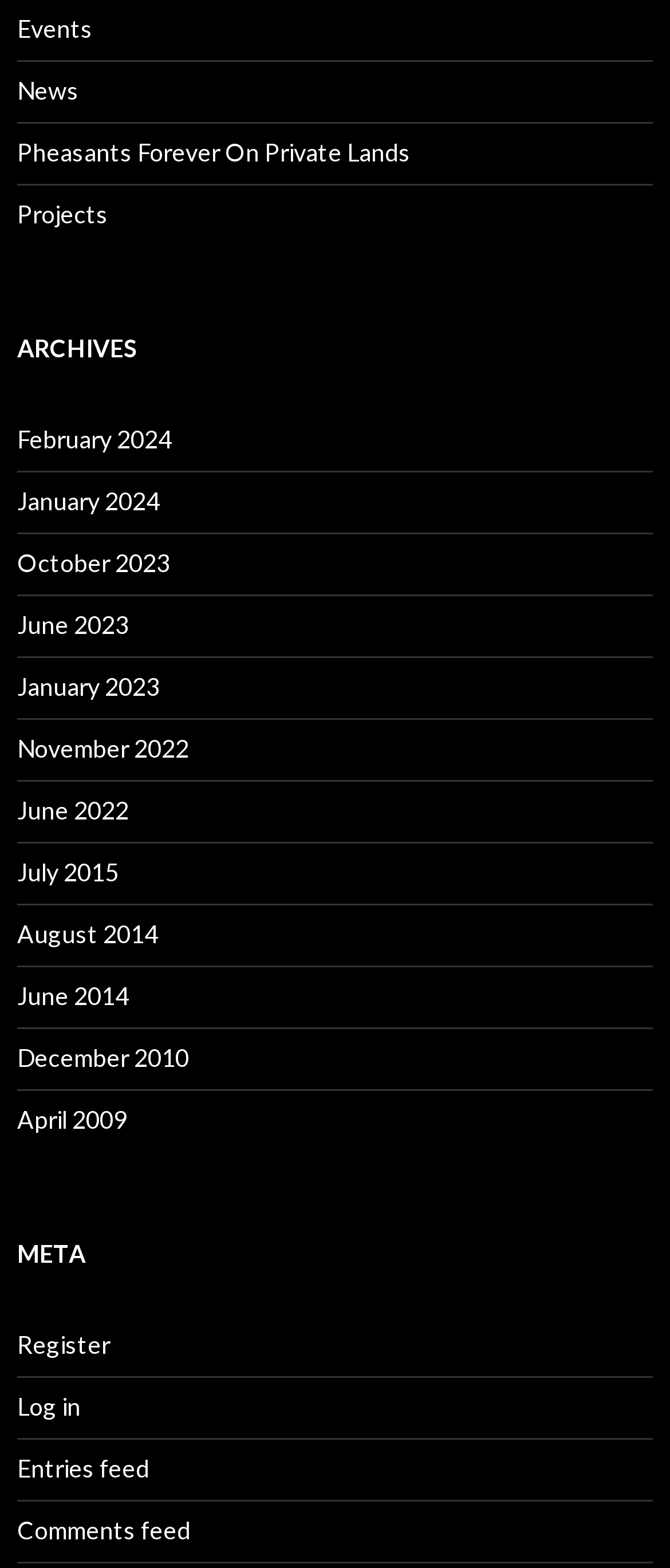Locate the bounding box coordinates of the item that should be clicked to fulfill the instruction: "Read news".

[0.026, 0.048, 0.118, 0.067]